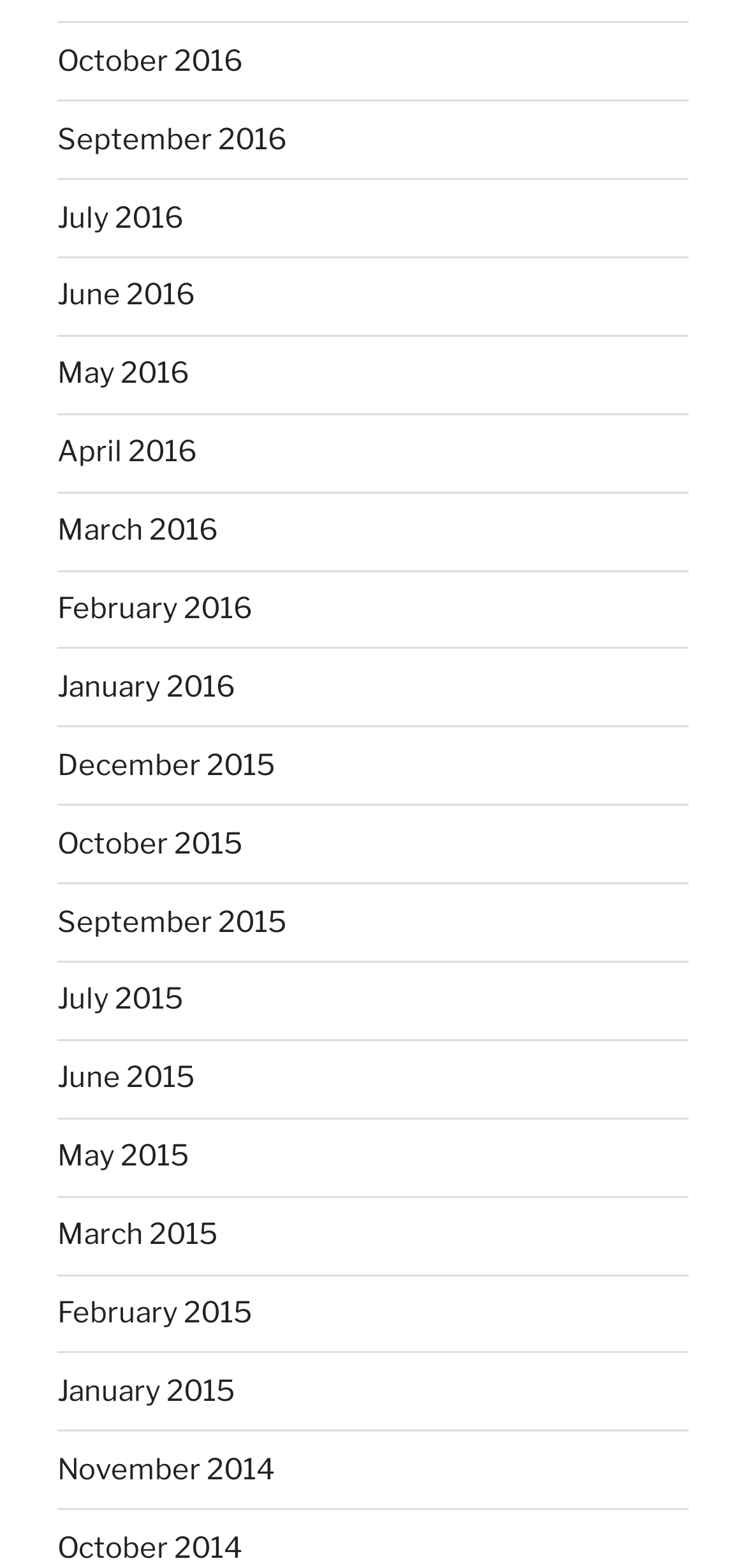For the element described, predict the bounding box coordinates as (top-left x, top-left y, bottom-right x, bottom-right y). All values should be between 0 and 1. Element description: December 2015

[0.077, 0.477, 0.369, 0.499]